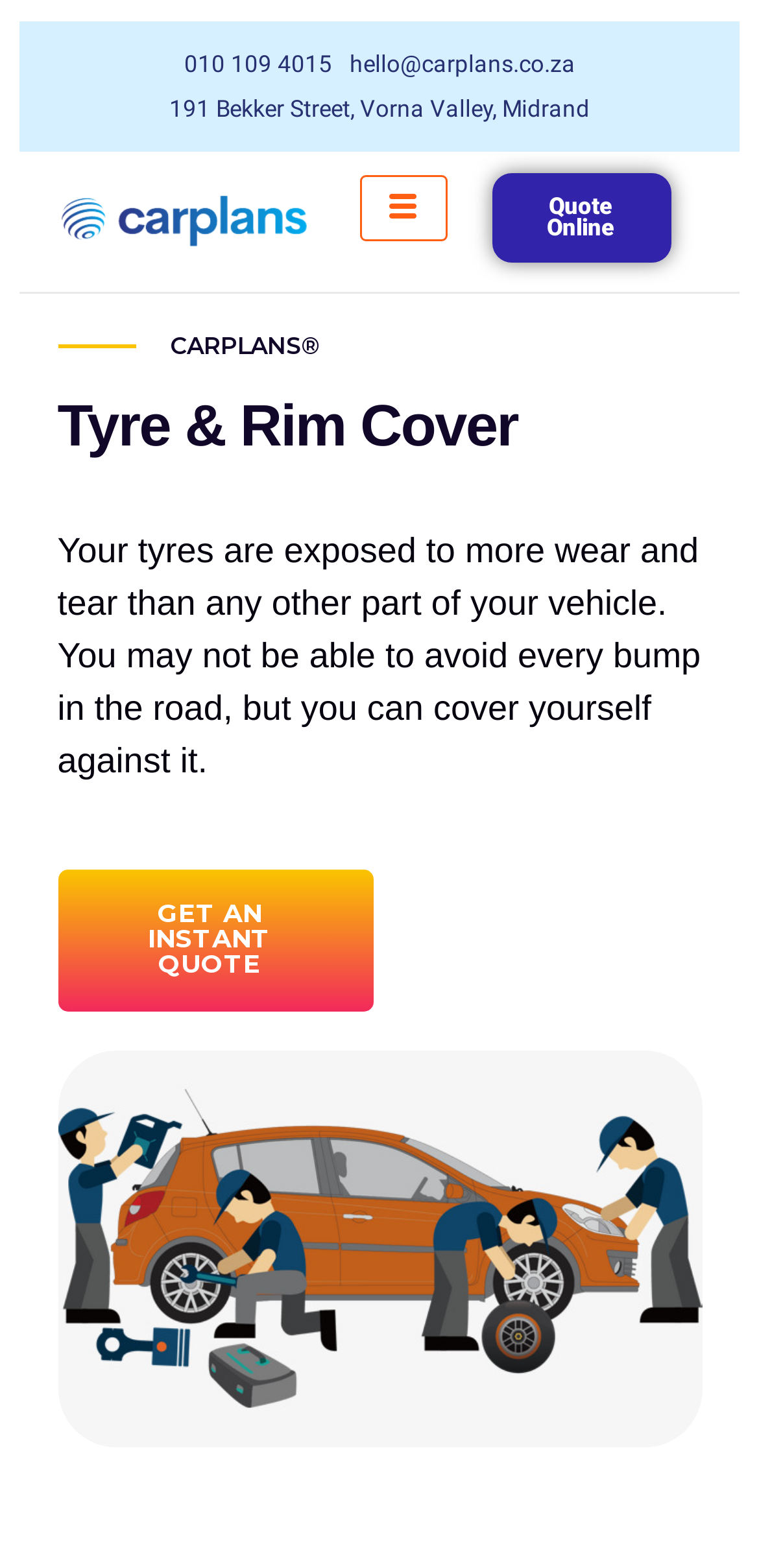Identify the bounding box of the UI component described as: "Get an Instant Quote".

[0.076, 0.555, 0.492, 0.645]